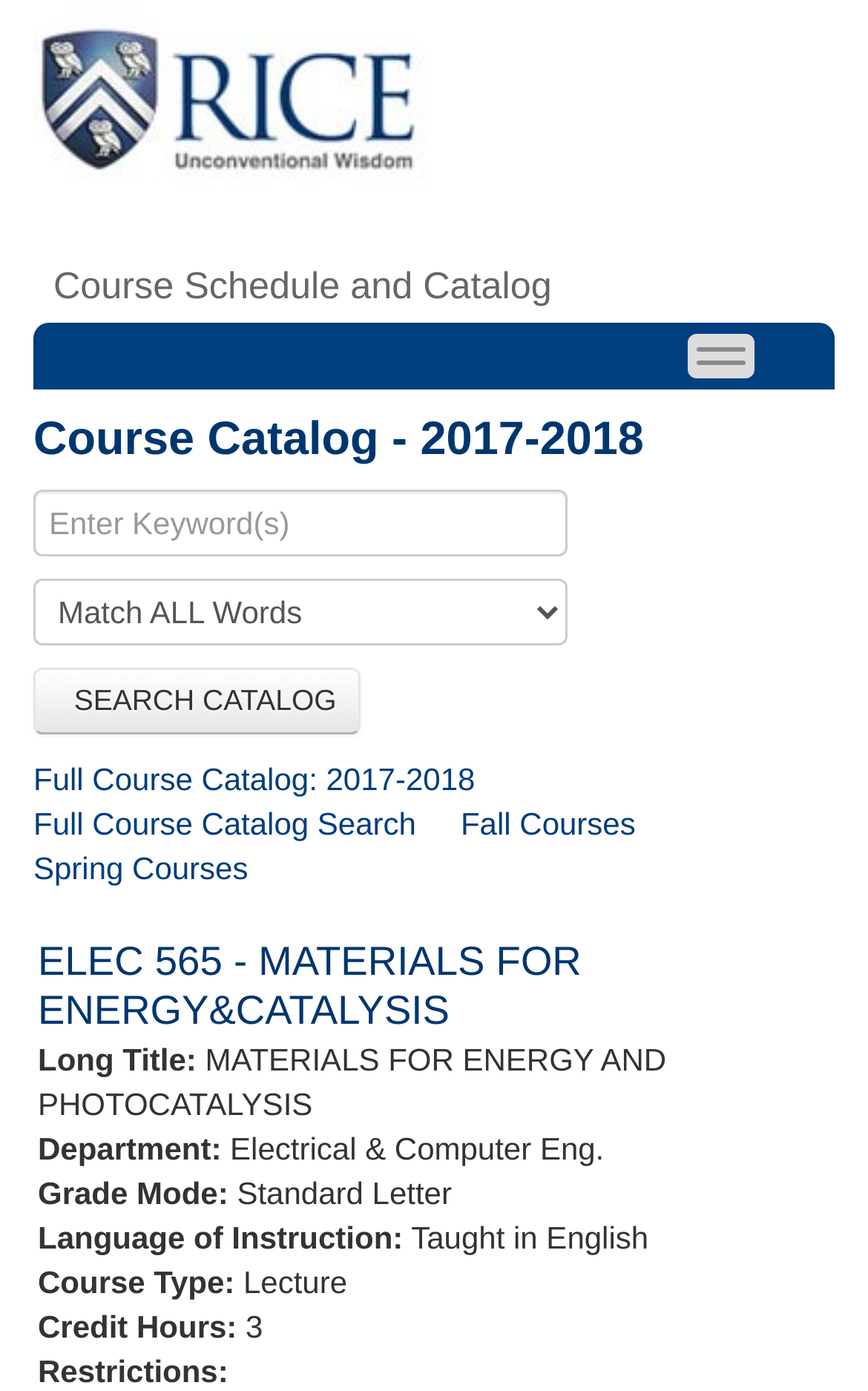Determine the bounding box coordinates of the region to click in order to accomplish the following instruction: "View author profile". Provide the coordinates as four float numbers between 0 and 1, specifically [left, top, right, bottom].

None